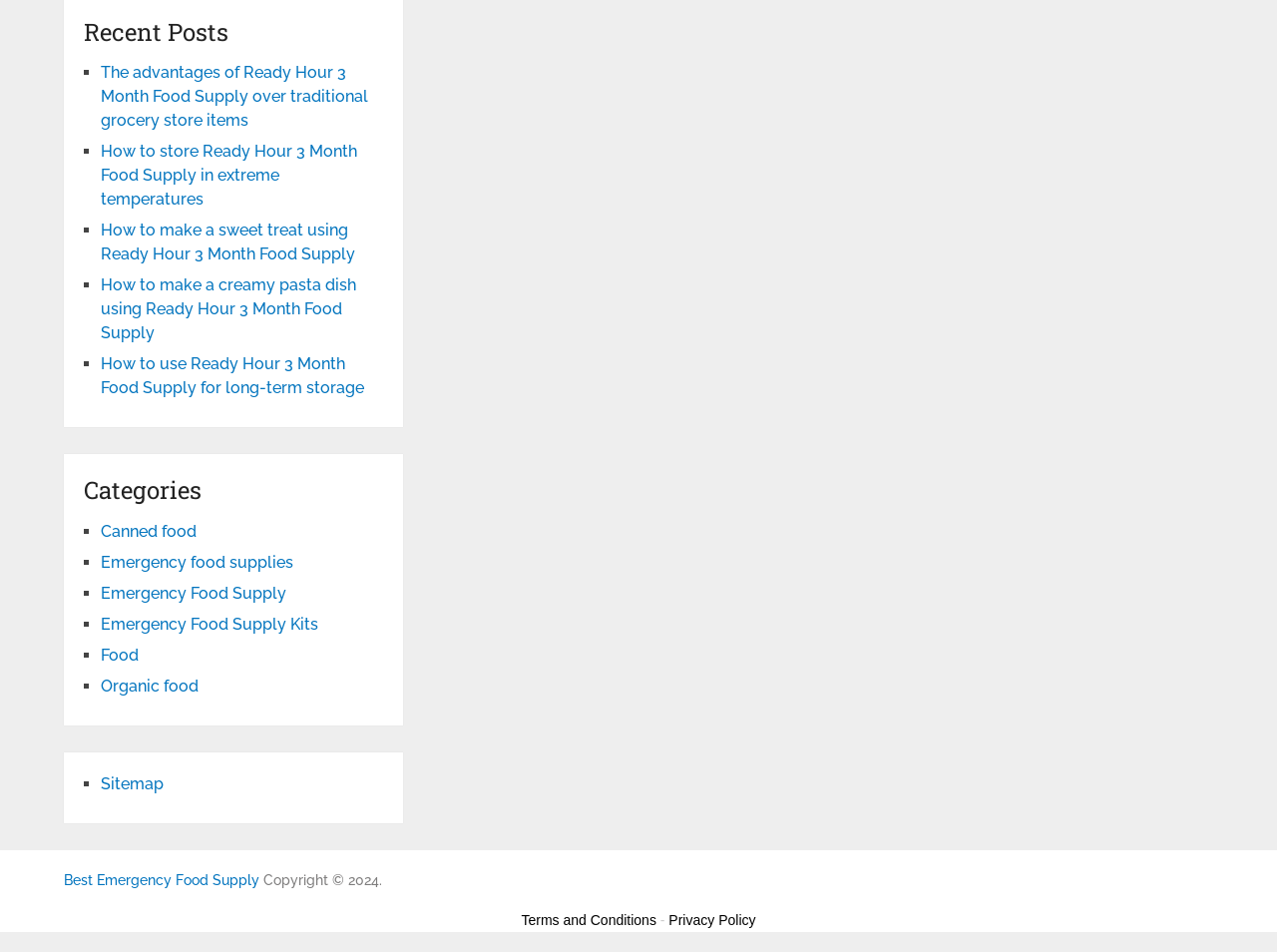Answer the following in one word or a short phrase: 
What is the purpose of the '■' symbols?

List markers